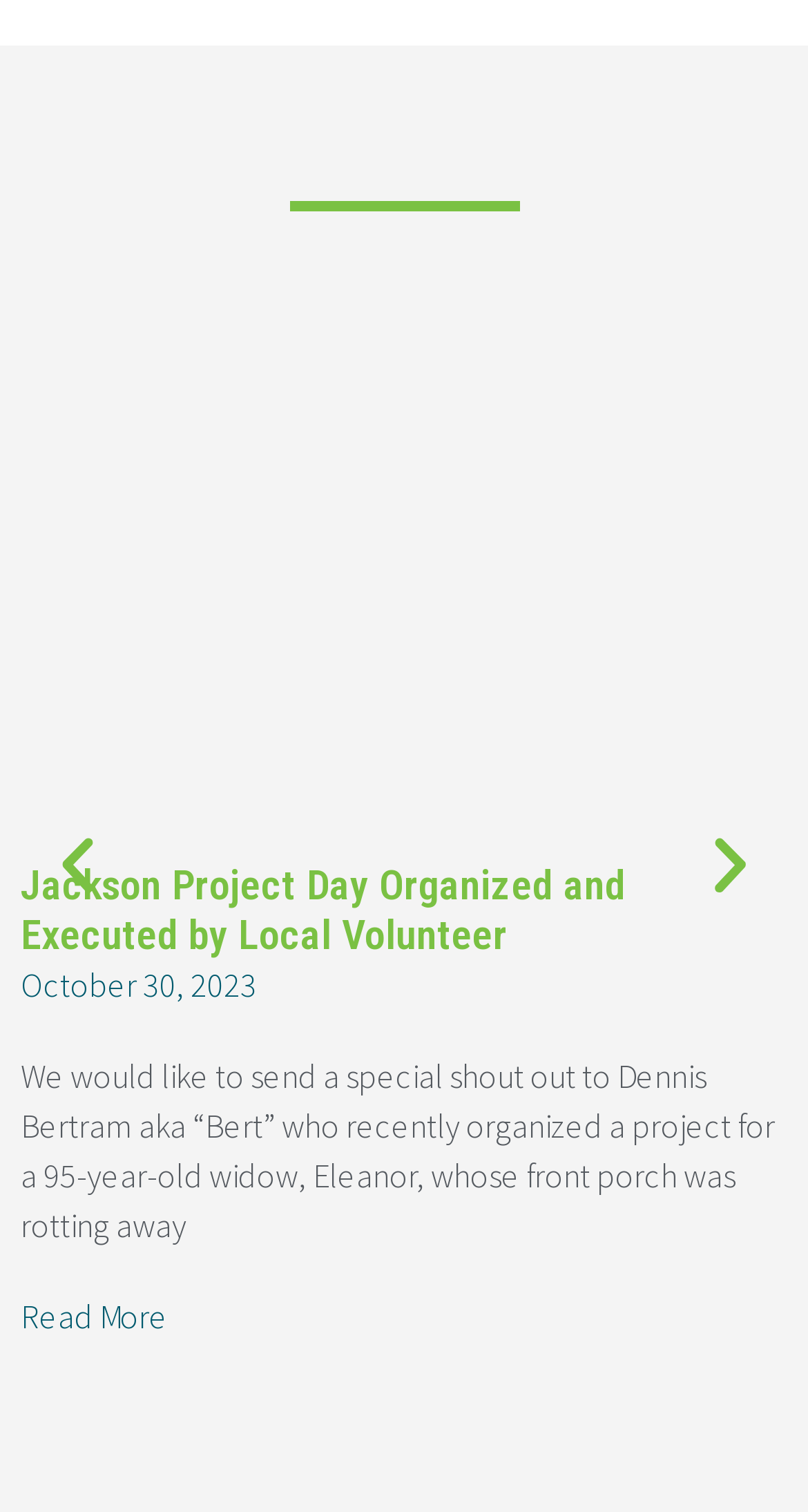Calculate the bounding box coordinates of the UI element given the description: "October 30, 2023".

[0.026, 0.637, 0.318, 0.665]